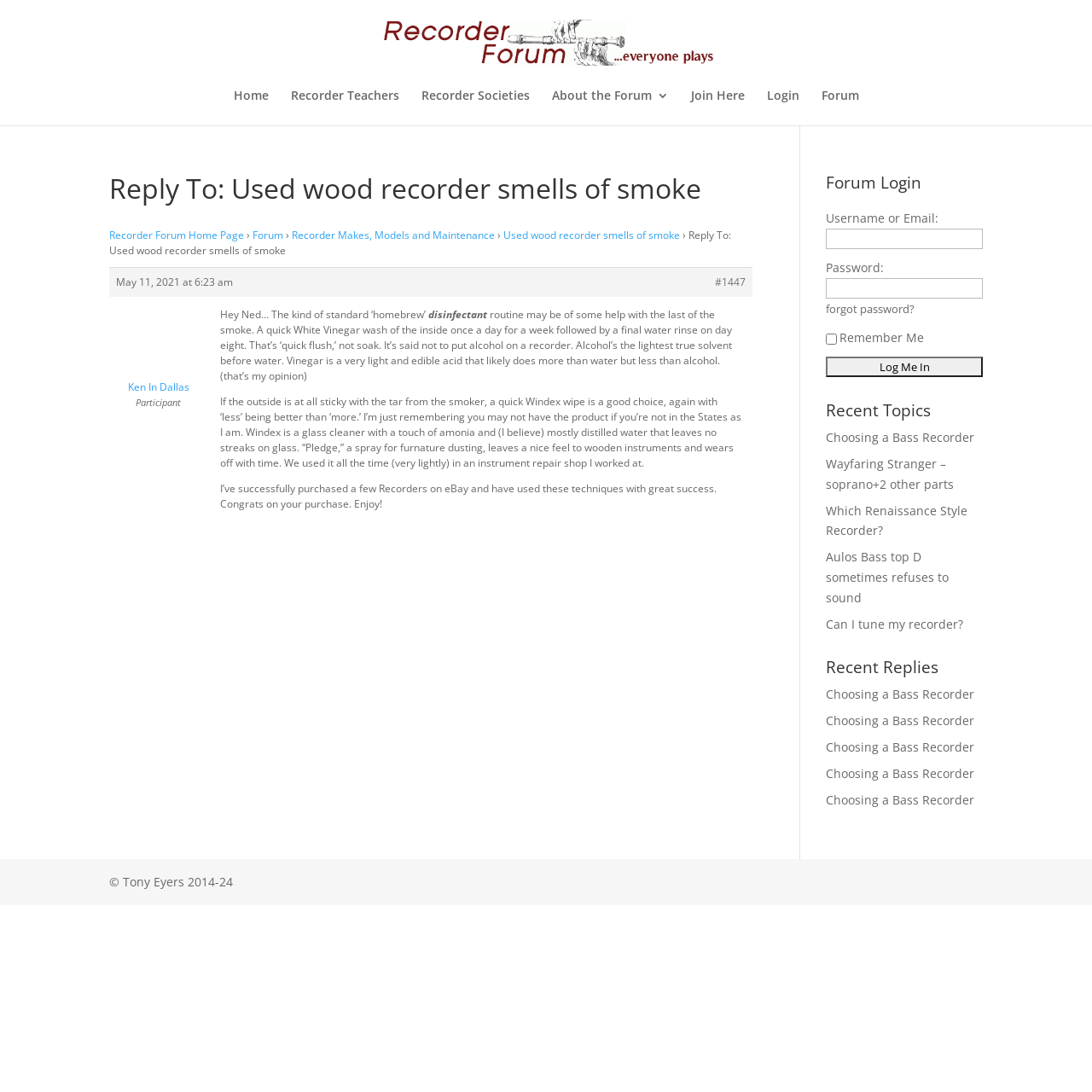Using the description "Login", locate and provide the bounding box of the UI element.

[0.702, 0.082, 0.732, 0.115]